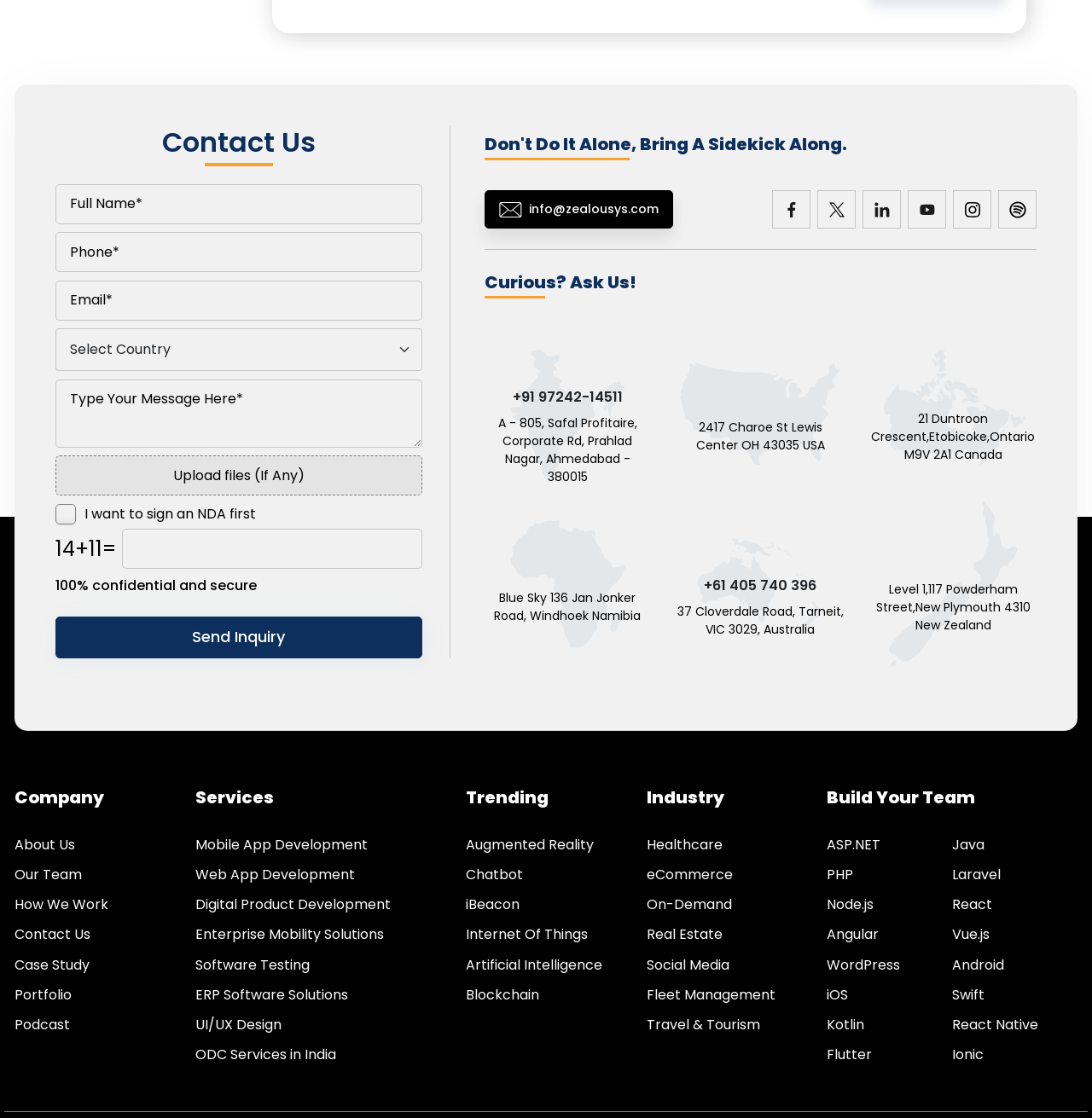Show the bounding box coordinates for the HTML element described as: "Node.js".

[0.757, 0.8, 0.8, 0.818]